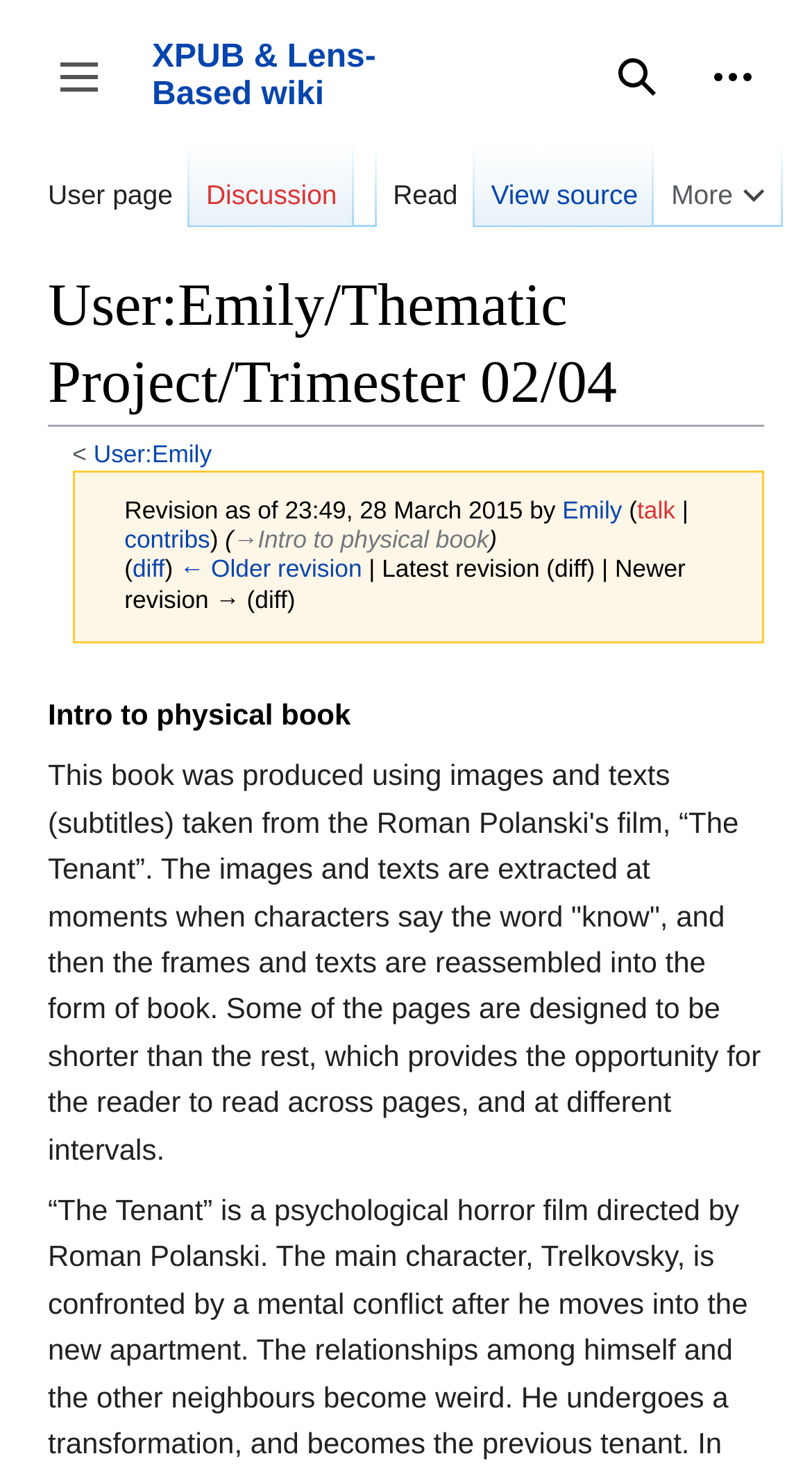Please find the bounding box coordinates of the element's region to be clicked to carry out this instruction: "Read".

[0.463, 0.098, 0.584, 0.154]